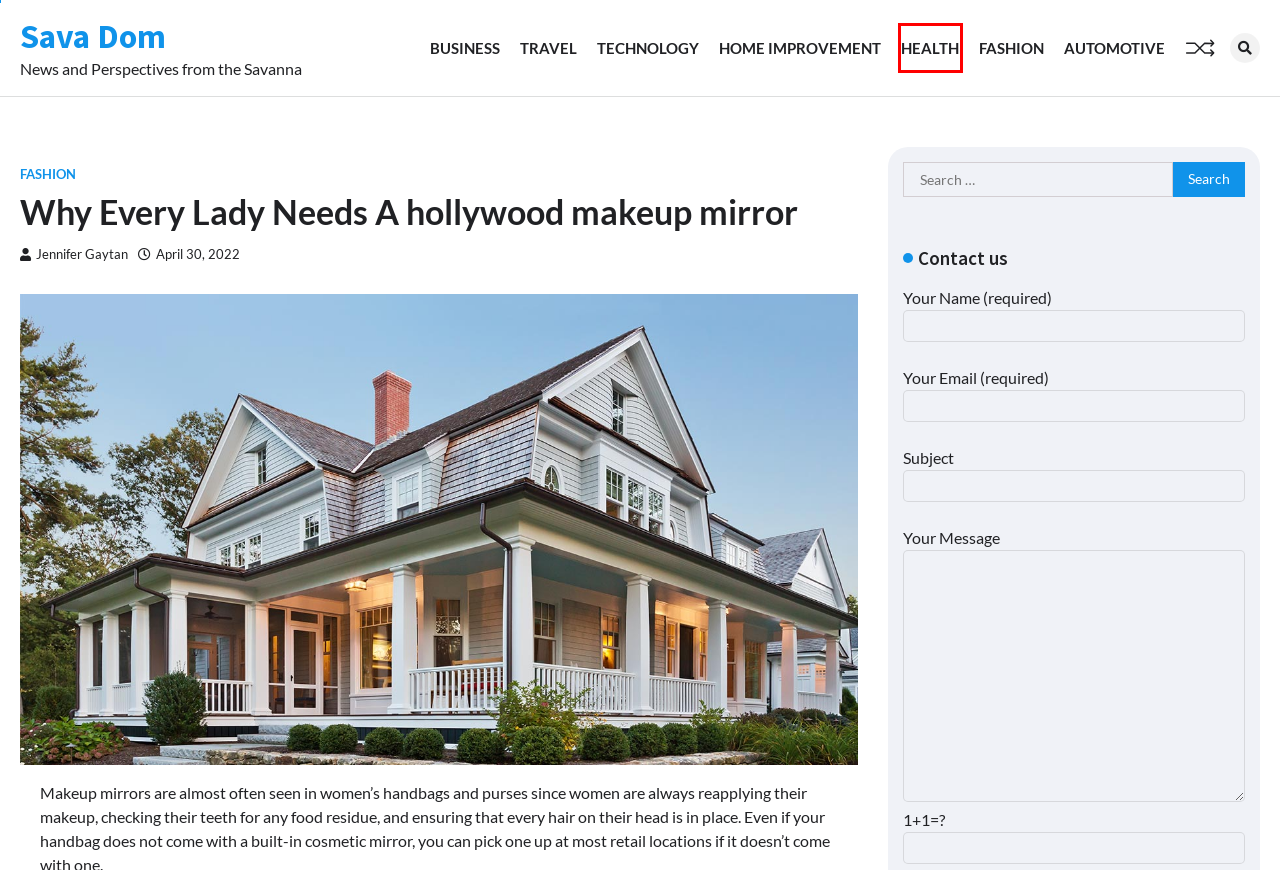You have a screenshot of a webpage with a red bounding box around an element. Select the webpage description that best matches the new webpage after clicking the element within the red bounding box. Here are the descriptions:
A. Sava Dom | News and Perspectives from the Savanna
B. Travel Archives - Sava Dom
C. Business Archives - Sava Dom
D. Health Archives - Sava Dom
E. Technology Archives - Sava Dom
F. Fashion Archives - Sava Dom
G. Automotive Archives - Sava Dom
H. Home Improvement Archives - Sava Dom

D